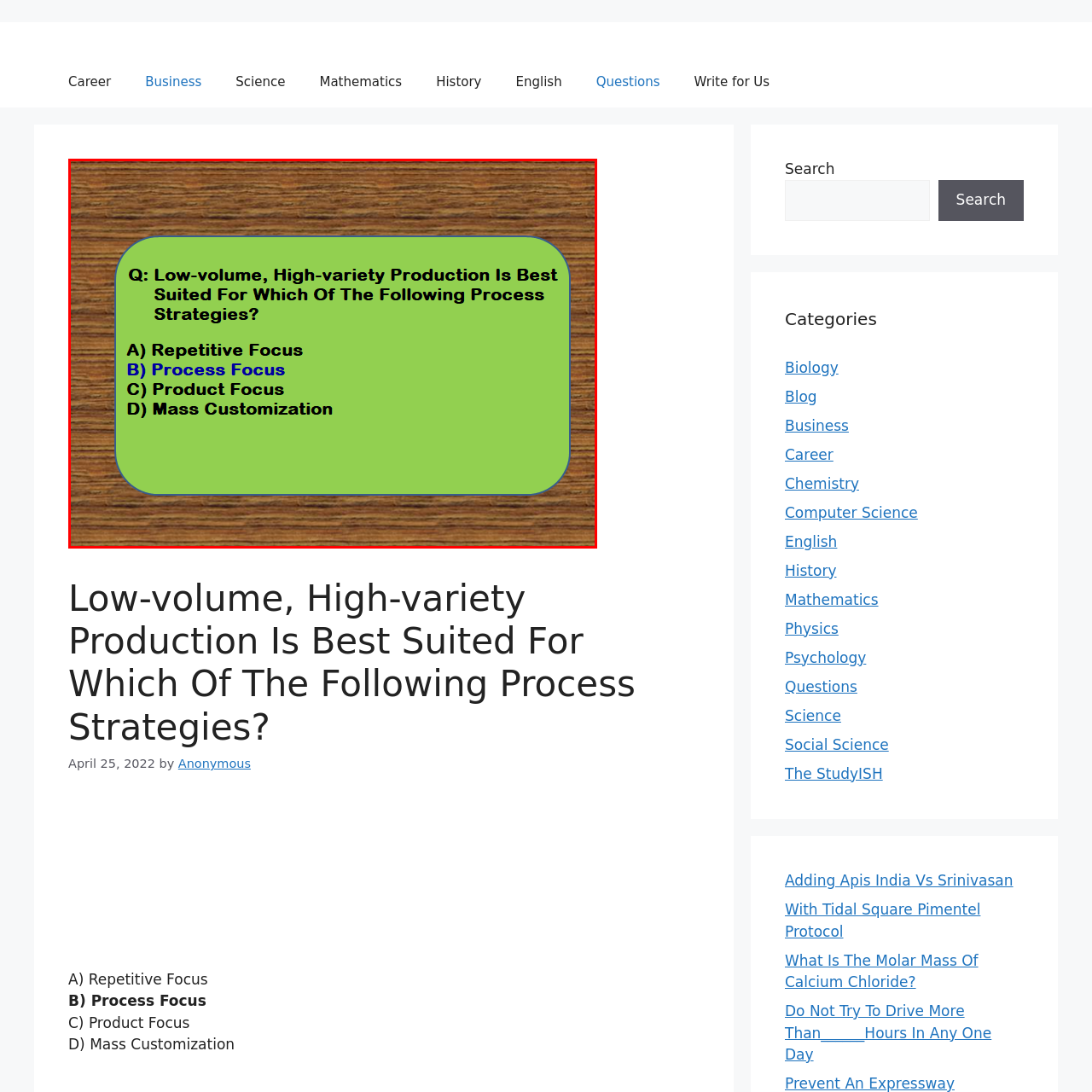How many options are listed for the production strategy question?
Analyze the image segment within the red bounding box and respond to the question using a single word or brief phrase.

4